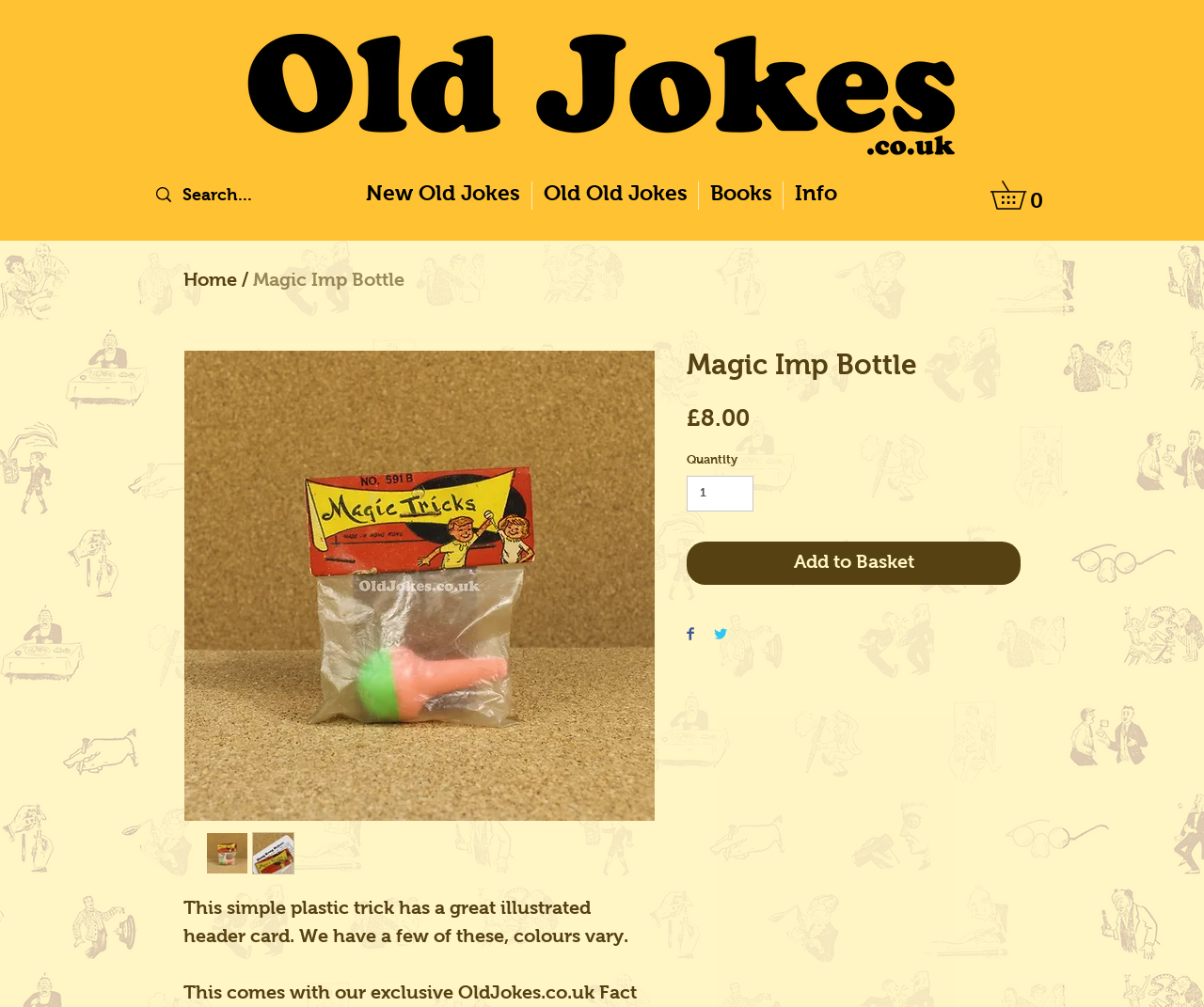Please specify the bounding box coordinates in the format (top-left x, top-left y, bottom-right x, bottom-right y), with all values as floating point numbers between 0 and 1. Identify the bounding box of the UI element described by: alt="Thumbnail: Magic Imp Bottle"

[0.209, 0.826, 0.244, 0.868]